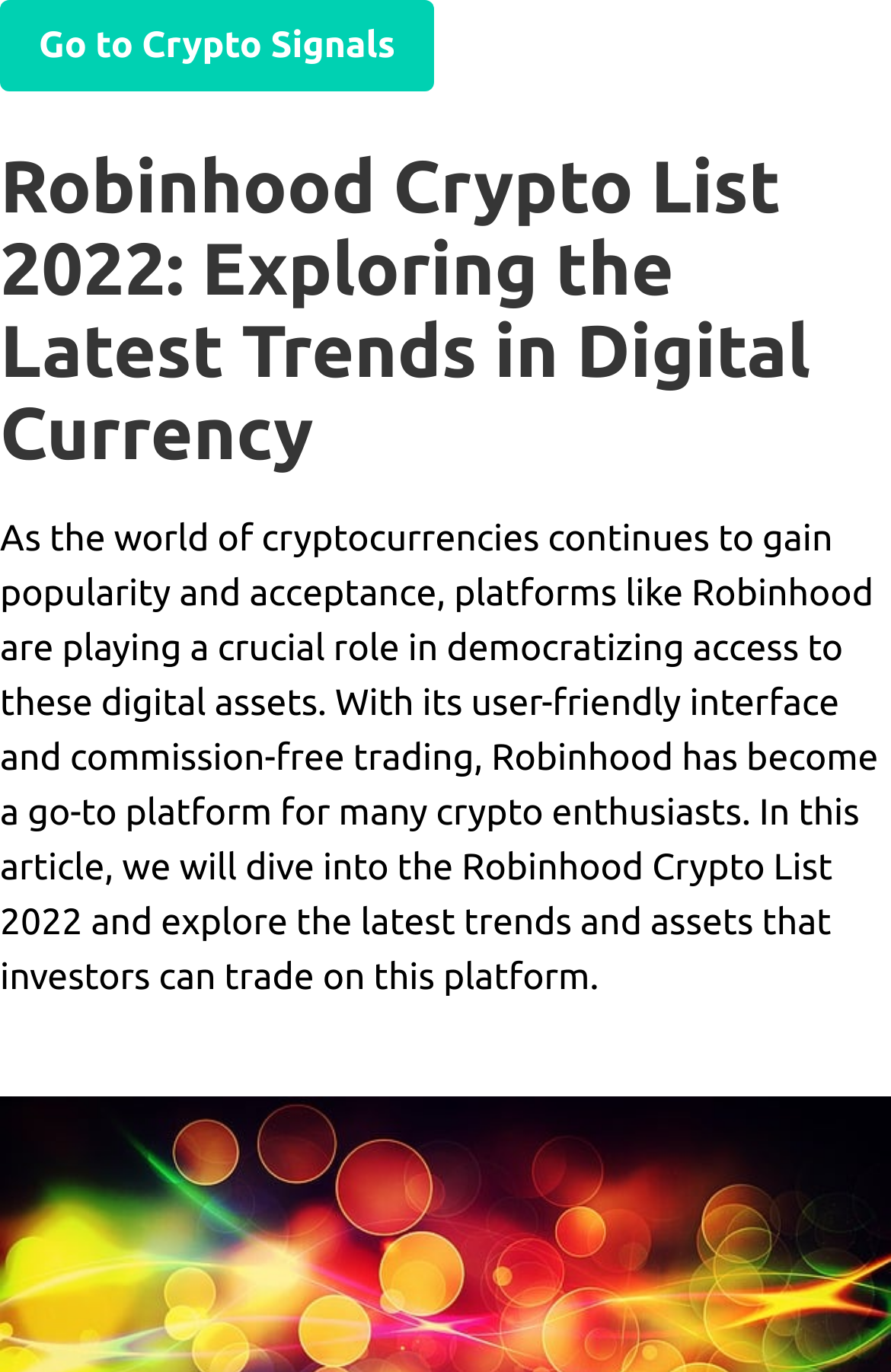Extract the bounding box coordinates of the UI element described by: "Go to Crypto Signals". The coordinates should include four float numbers ranging from 0 to 1, e.g., [left, top, right, bottom].

[0.0, 0.0, 0.487, 0.067]